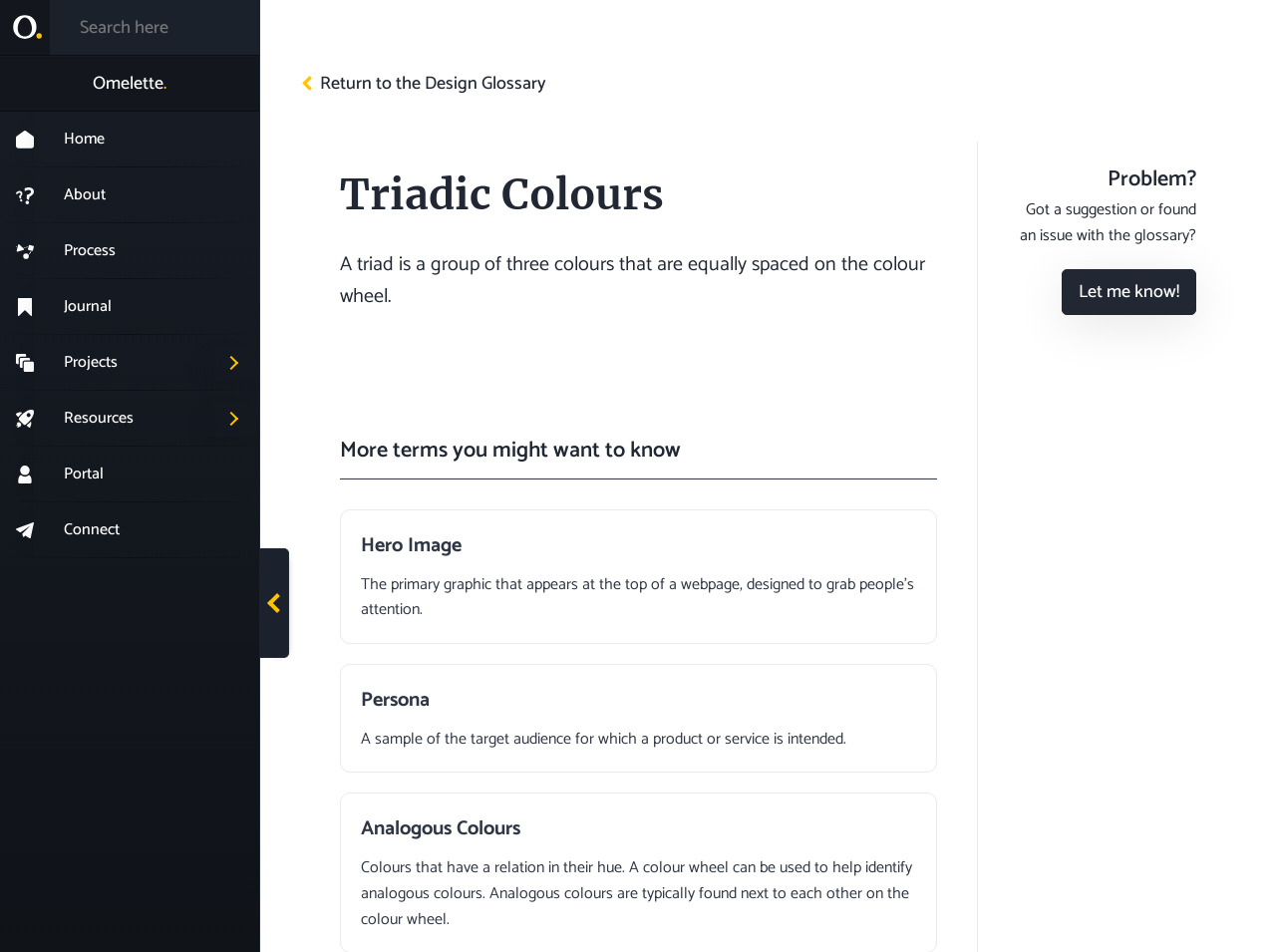What is the primary graphic that appears at the top of a webpage?
Can you give a detailed and elaborate answer to the question?

The link element with the text 'Hero Image The primary graphic that appears at the top of a webpage, designed to grab people's attention.' provides the answer, which is Hero Image.